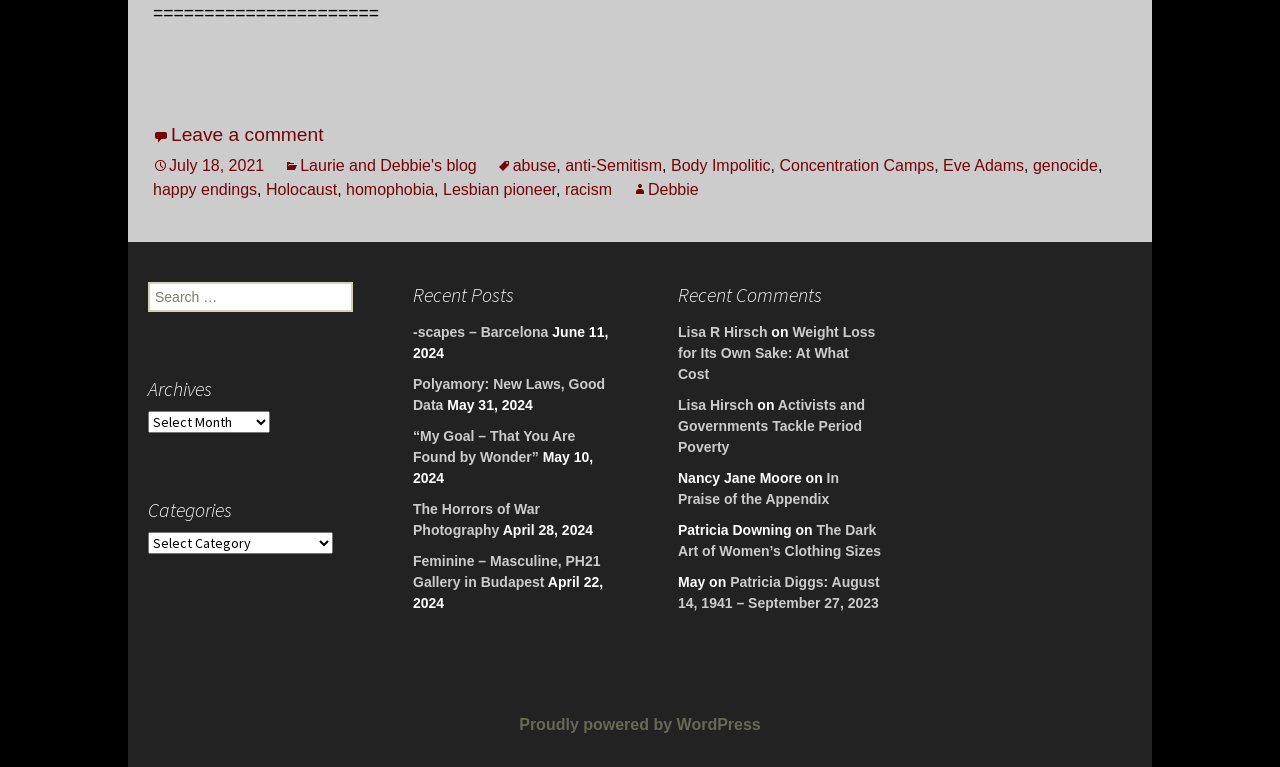Can you find the bounding box coordinates of the area I should click to execute the following instruction: "View categories"?

[0.116, 0.648, 0.276, 0.68]